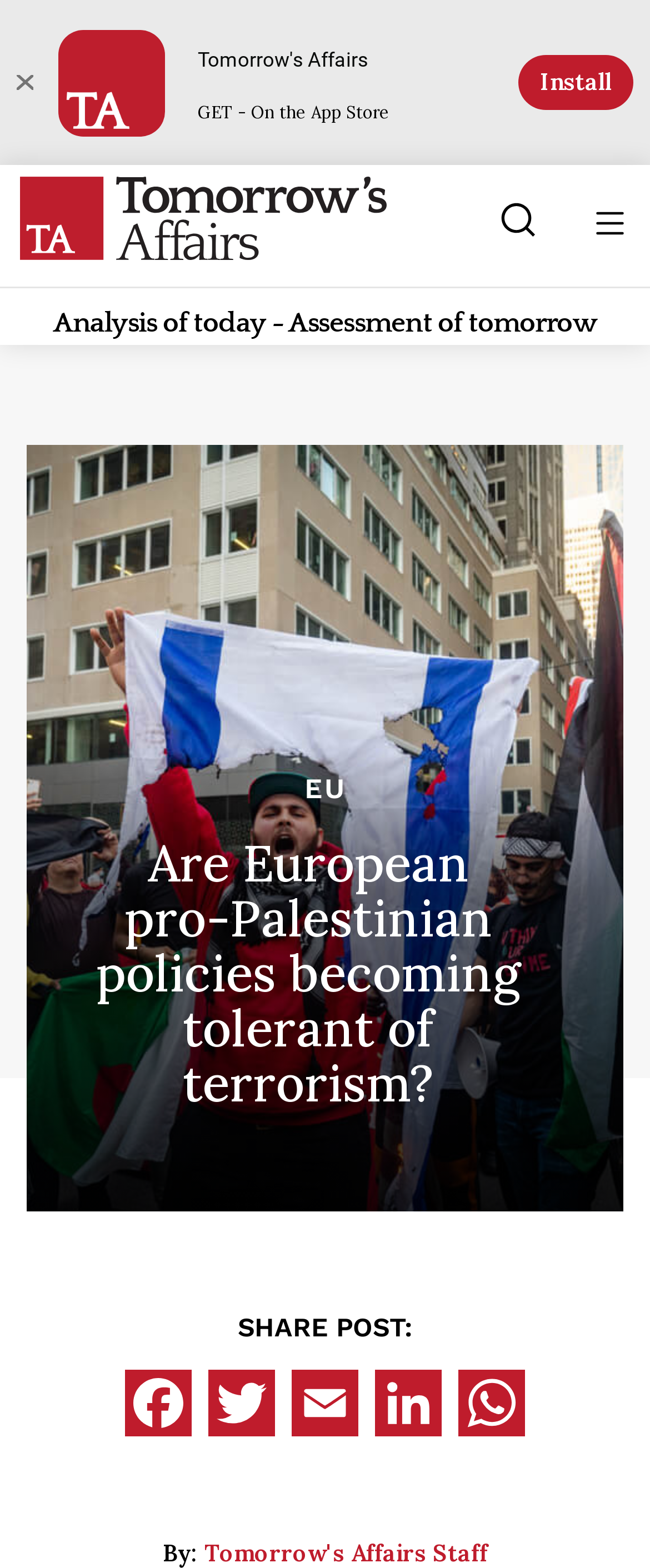Please provide a comprehensive answer to the question based on the screenshot: What is the name of the publication?

I determined the answer by looking at the heading 'Tomorrow's Affairs' at the top of the page, which suggests that it is the name of the publication or website.